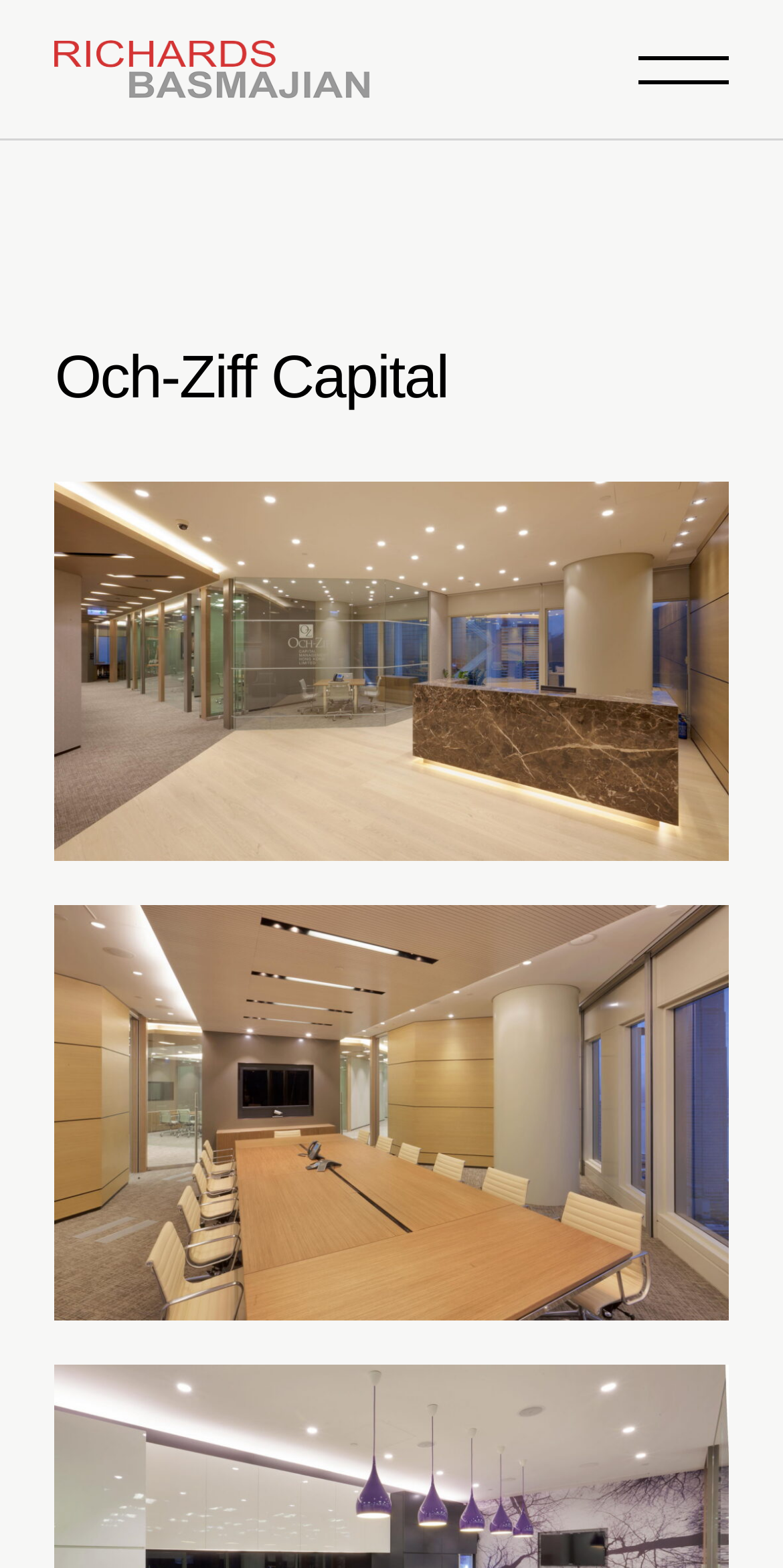Identify the bounding box coordinates for the UI element described as: "title="Och-Ziff Boardroom"".

[0.07, 0.577, 0.93, 0.844]